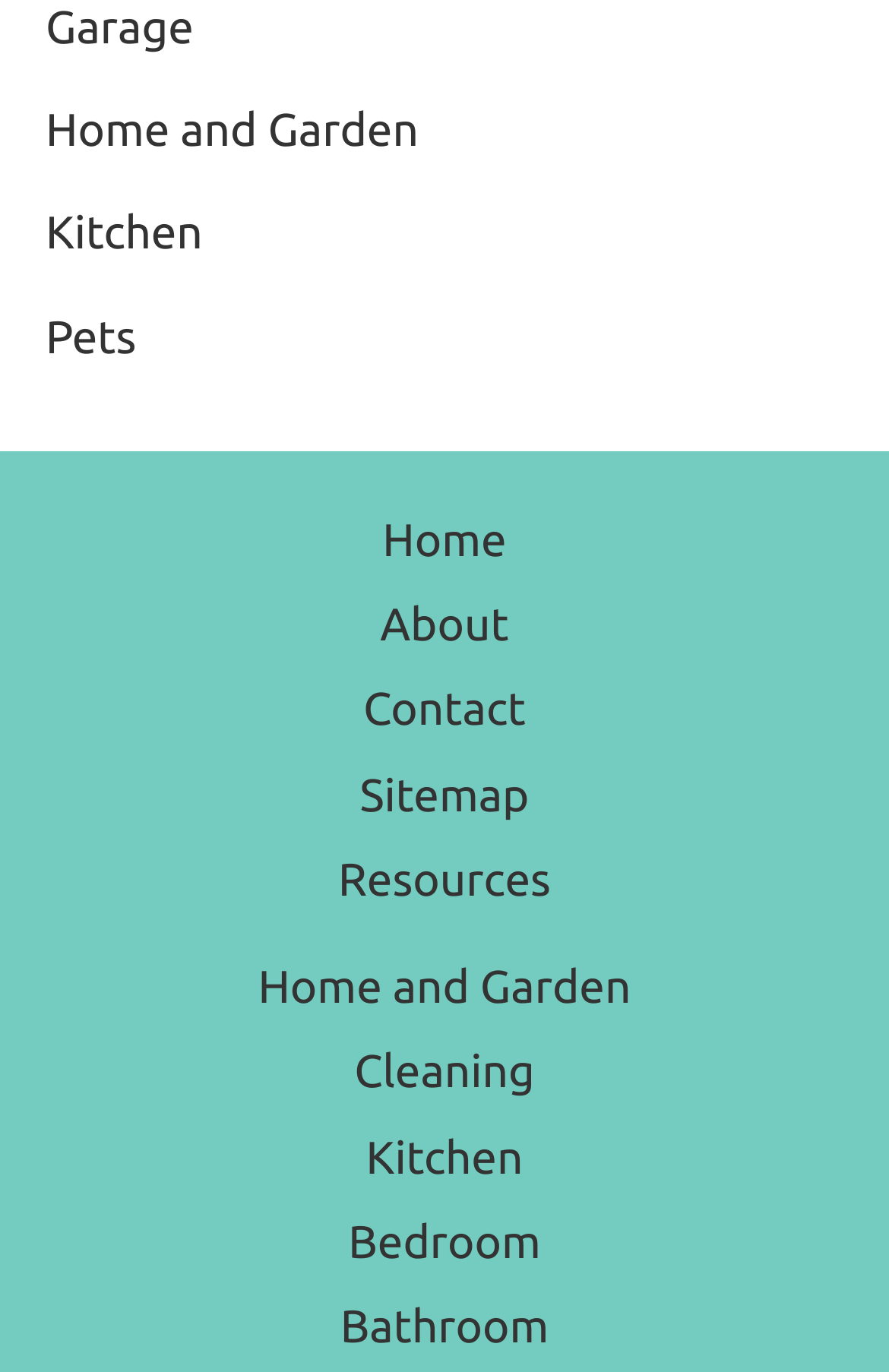Determine the bounding box coordinates of the clickable element necessary to fulfill the instruction: "explore Kitchen". Provide the coordinates as four float numbers within the 0 to 1 range, i.e., [left, top, right, bottom].

[0.051, 0.15, 0.228, 0.189]